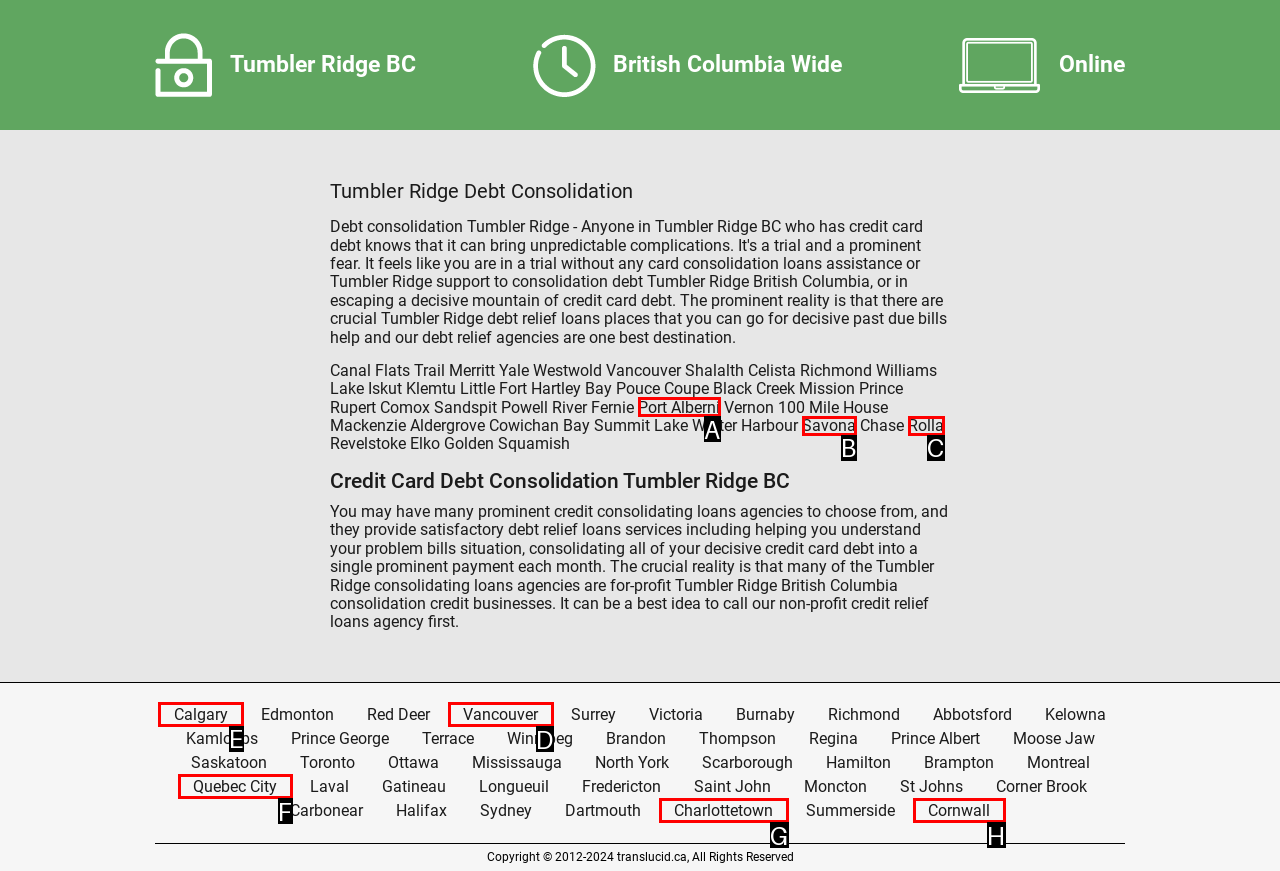Identify the correct UI element to click to achieve the task: Explore Calgary.
Answer with the letter of the appropriate option from the choices given.

E